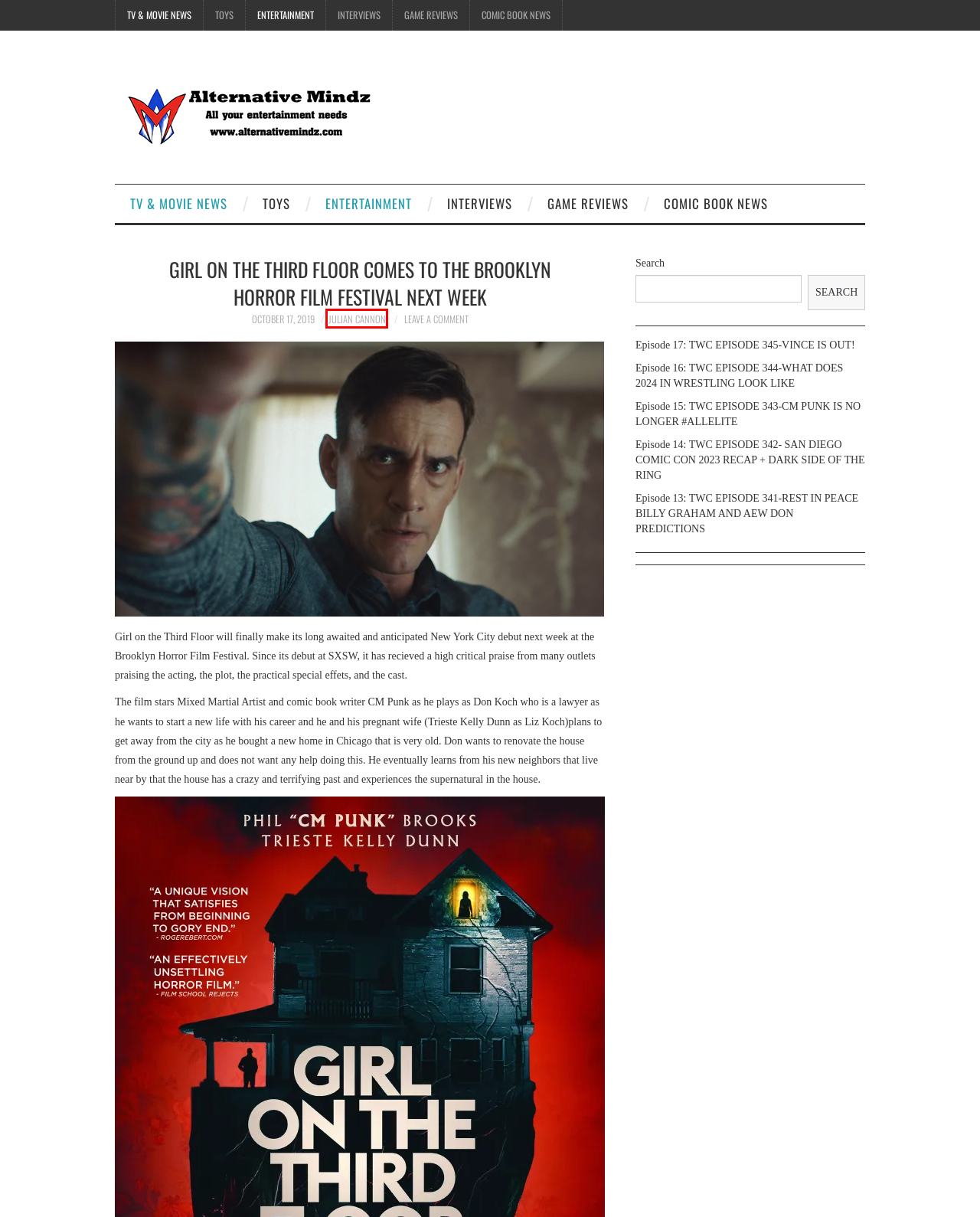Observe the screenshot of a webpage with a red bounding box highlighting an element. Choose the webpage description that accurately reflects the new page after the element within the bounding box is clicked. Here are the candidates:
A. TWC EPISODE 345-VINCE IS OUT! | Free Podcasts | Podomatic"
B. Interviews – Alternative Mindz
C. Comic Book News – Alternative Mindz
D. TWC EPISODE 342- SAN DIEGO COMIC CON 2023 RECAP + DARK SIDE OF THE RING | Free Podcasts | Podomatic"
E. TWC EPISODE 344-WHAT DOES 2024 IN WRESTLING LOOK LIKE | Free Podcasts | Podomatic"
F. TWC EPISODE 343-CM PUNK IS NO LONGER #ALLELITE  | Free Podcasts | Podomatic"
G. TV & Movie News – Alternative Mindz
H. Julian Cannon – Alternative Mindz

H